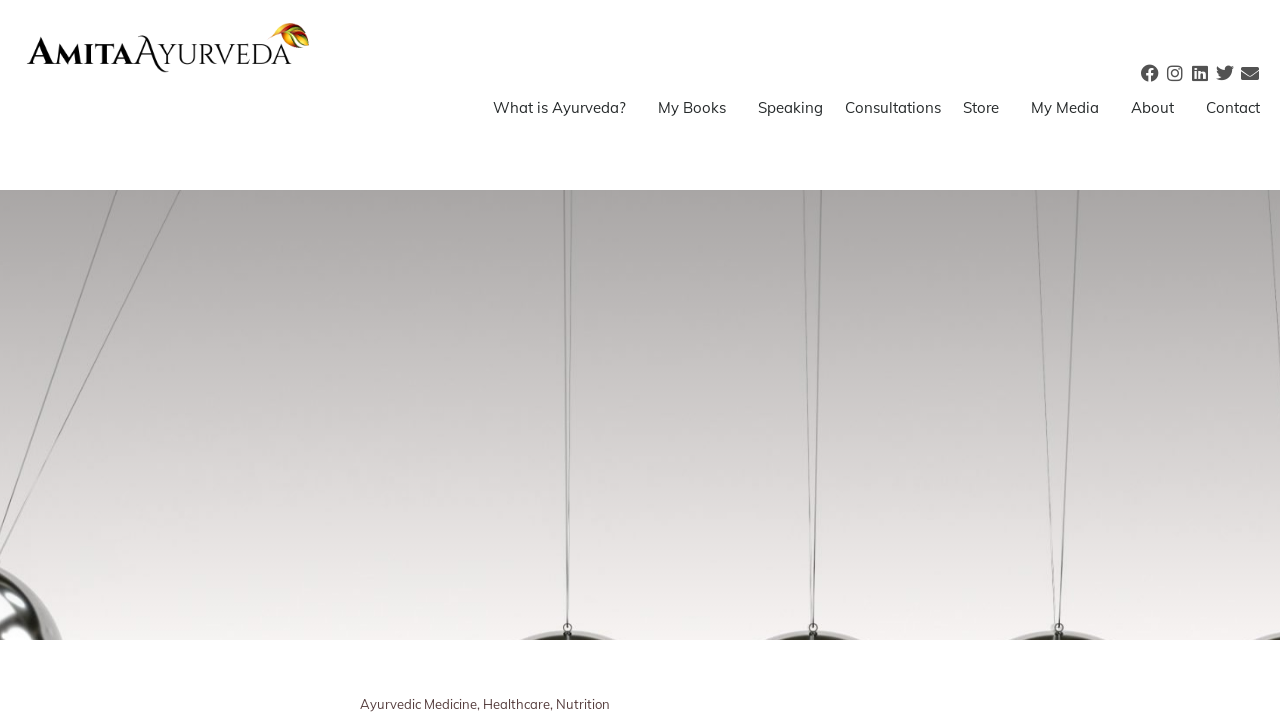Provide the bounding box coordinates of the UI element this sentence describes: "alt="AmitaAyurveda logo"".

[0.016, 0.014, 0.306, 0.118]